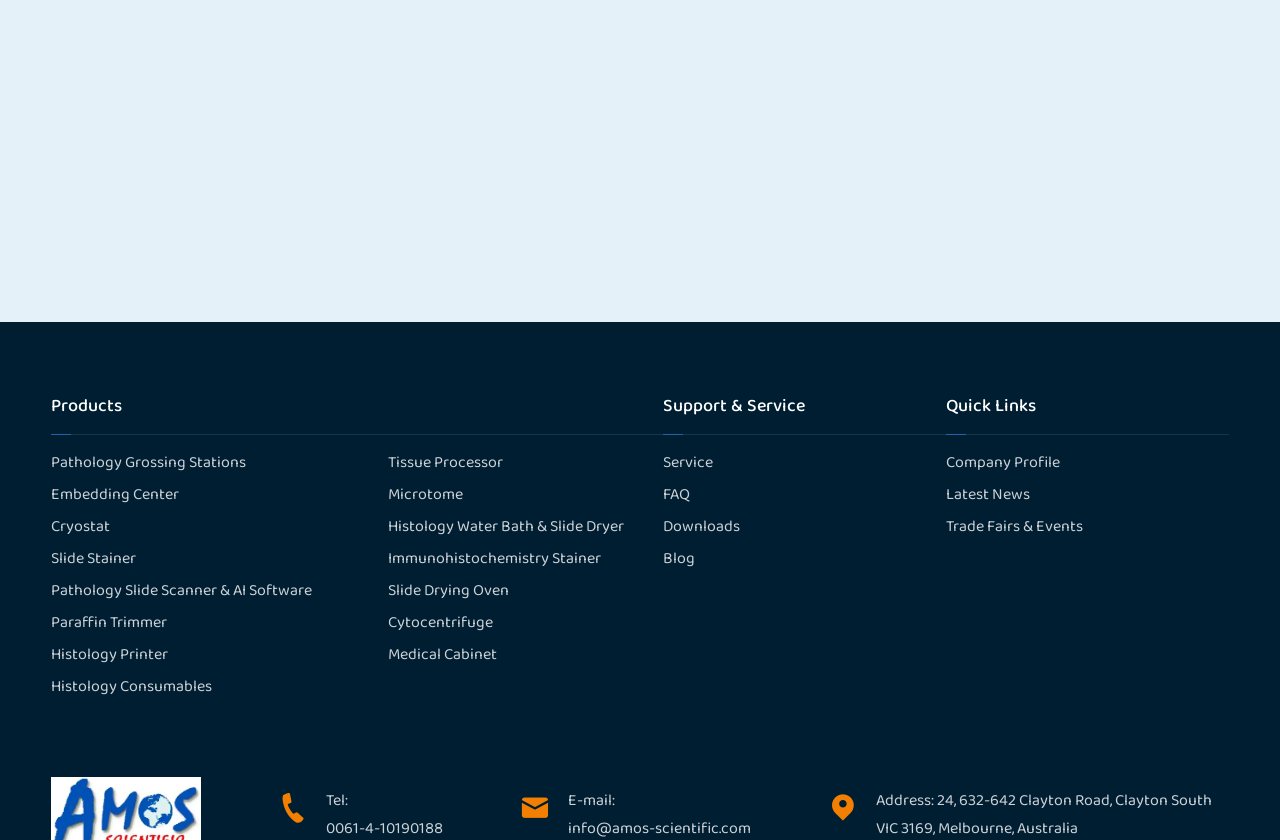What type of software is mentioned on the webpage?
Based on the image, answer the question with as much detail as possible.

The link 'Pathology Slide Scanner & AI Software' suggests that the company offers AI software related to pathology slide scanning.